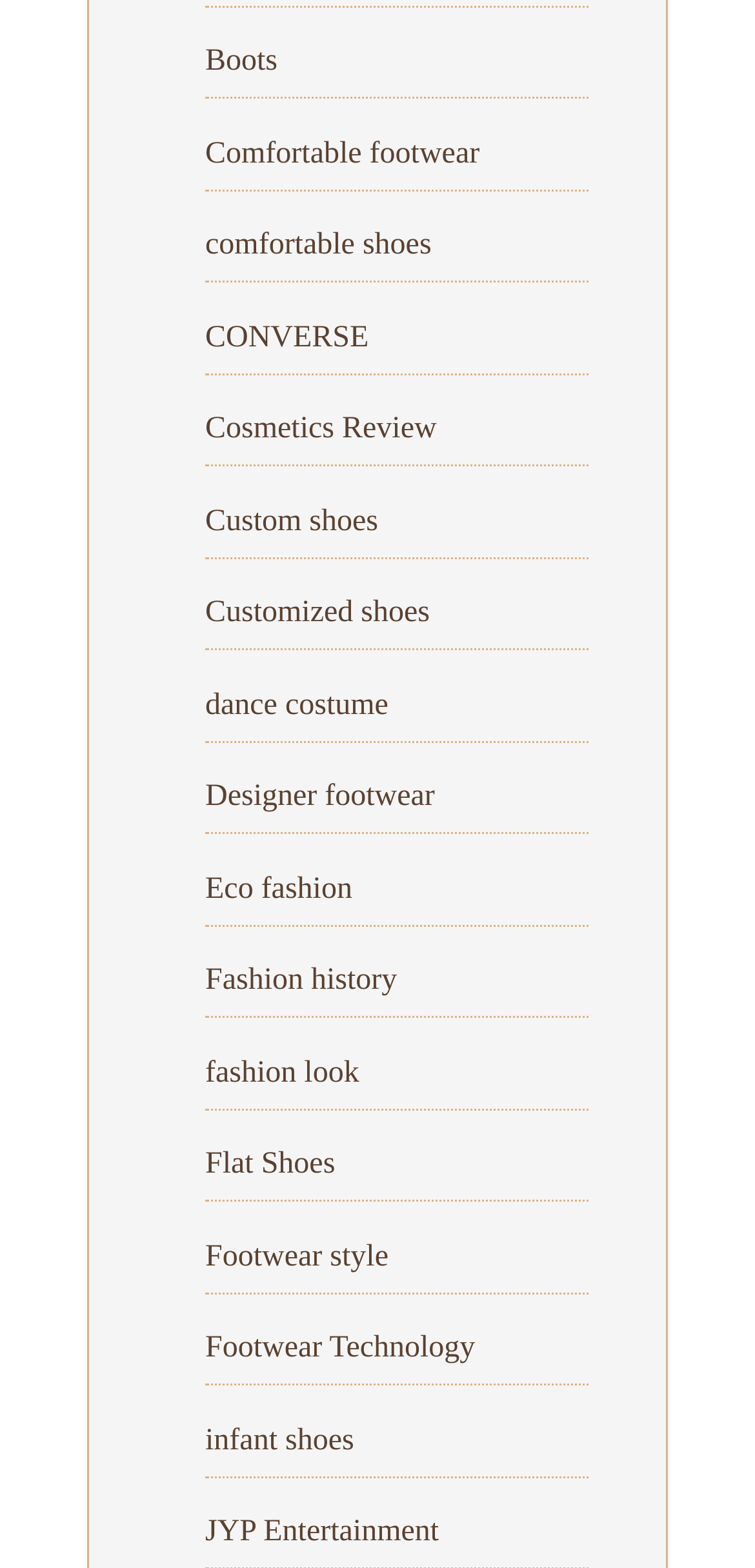Identify the bounding box for the UI element described as: "Cosmetics Review". Ensure the coordinates are four float numbers between 0 and 1, formatted as [left, top, right, bottom].

[0.272, 0.263, 0.578, 0.284]